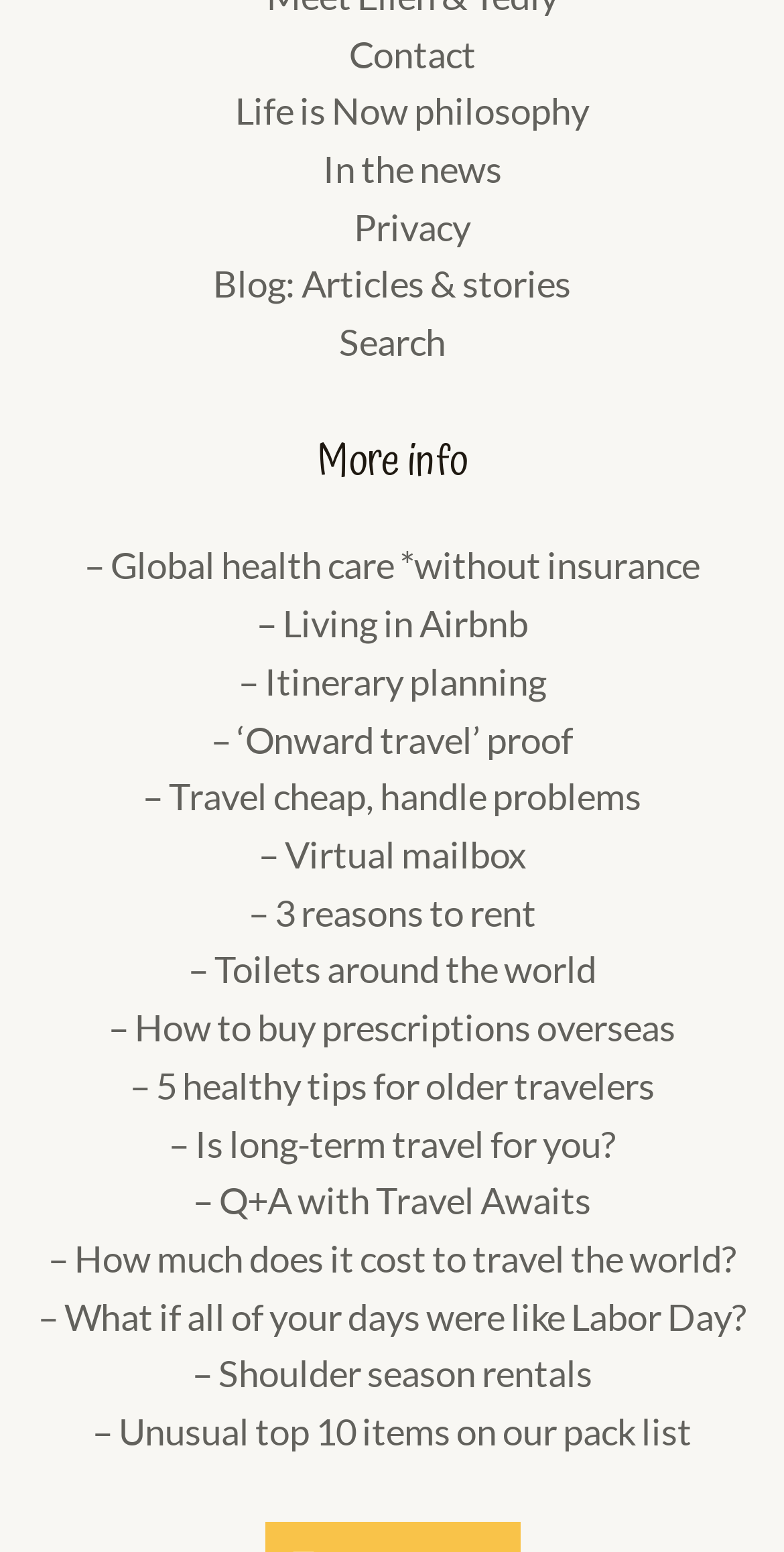What is the first link on the webpage?
Give a one-word or short-phrase answer derived from the screenshot.

Contact